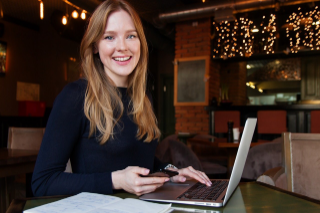What is the atmosphere of the setting?
Examine the image closely and answer the question with as much detail as possible.

The atmosphere of the setting is warm and inviting, which is created by the twinkling lights in the backdrop. This ambiance suggests that the setting is perfect for productivity or relaxation, and it adds to the overall cozy feel of the image.